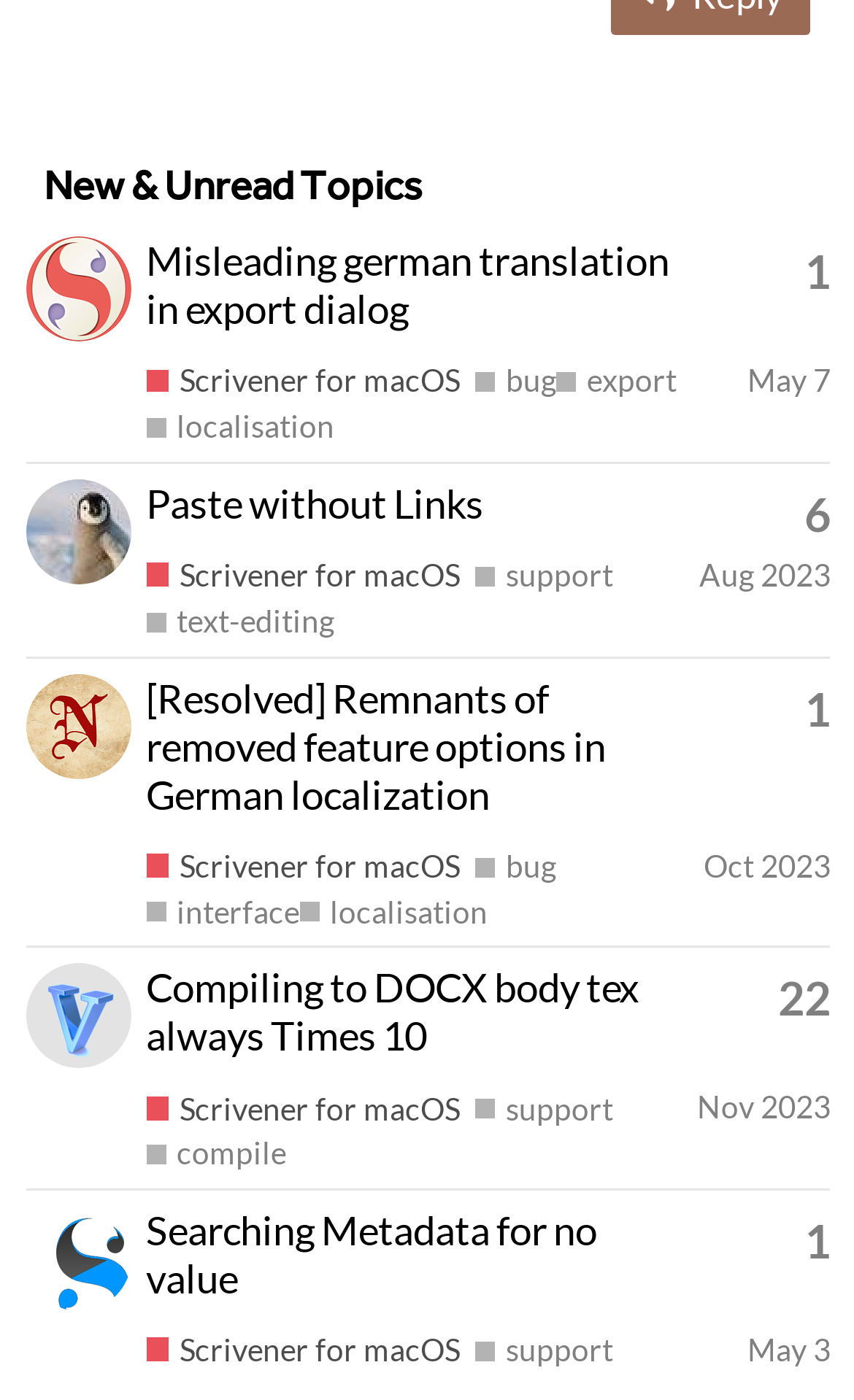Identify the bounding box for the element characterized by the following description: "Scrivener for macOS".

[0.171, 0.606, 0.539, 0.632]